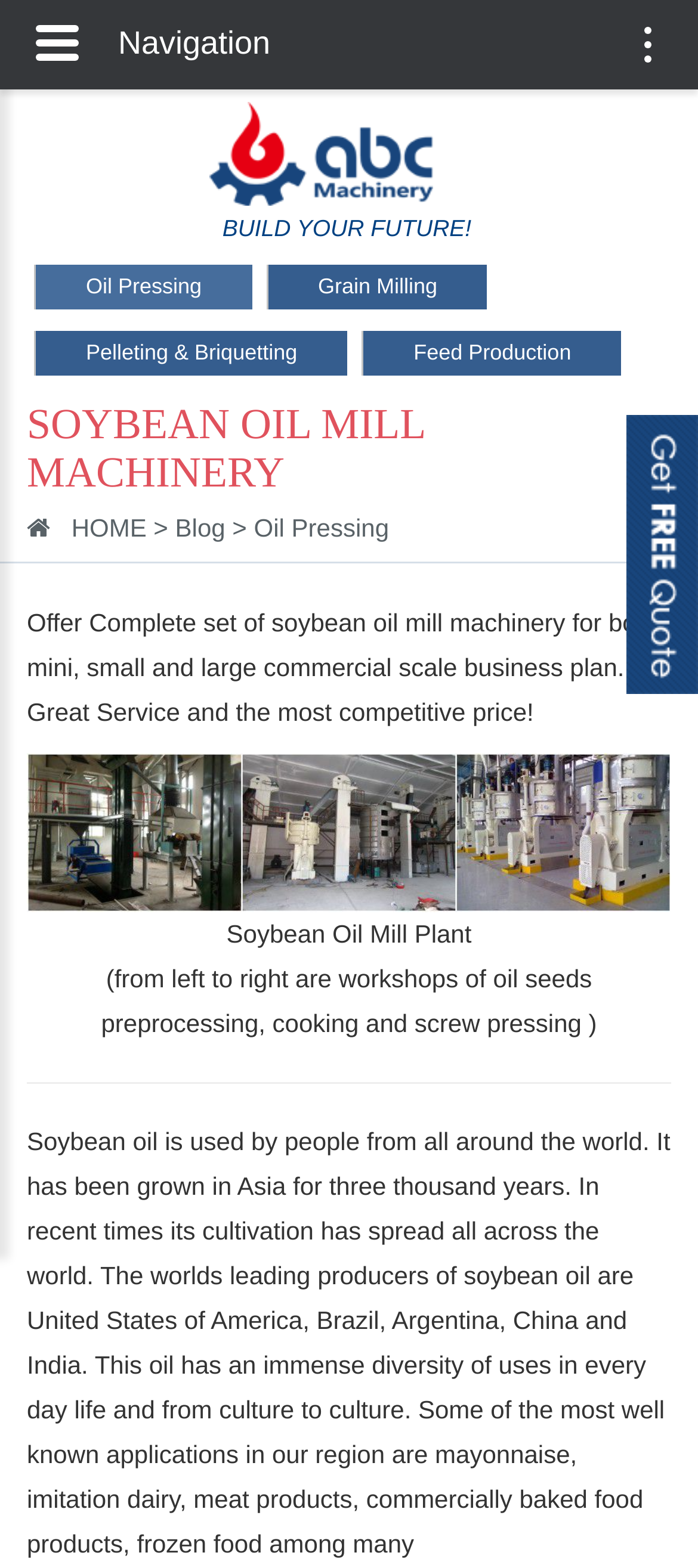What is the purpose of the workshops shown in the image?
Could you answer the question in a detailed manner, providing as much information as possible?

The image on the webpage shows workshops of oil seeds preprocessing, cooking and screw pressing, which are part of the soybean oil mill plant process.